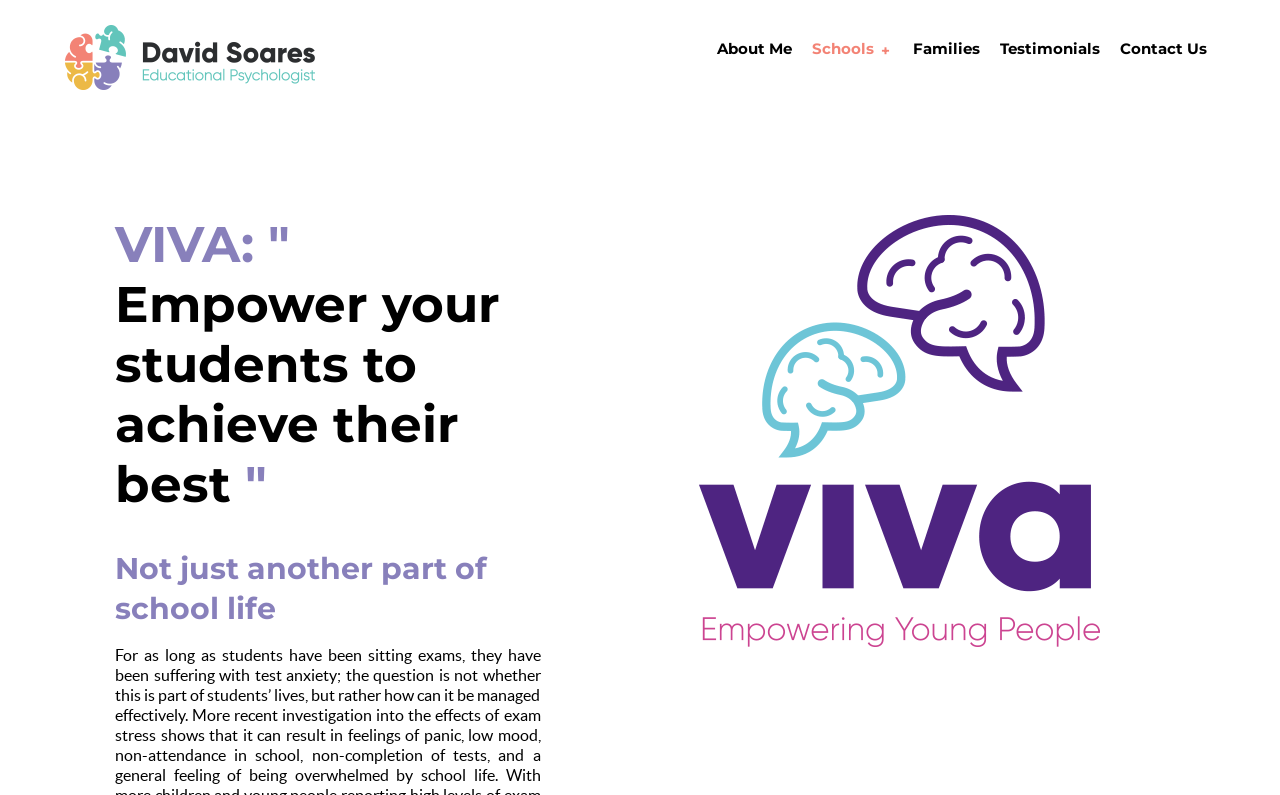Use a single word or phrase to answer this question: 
How many links are in the top navigation bar?

5